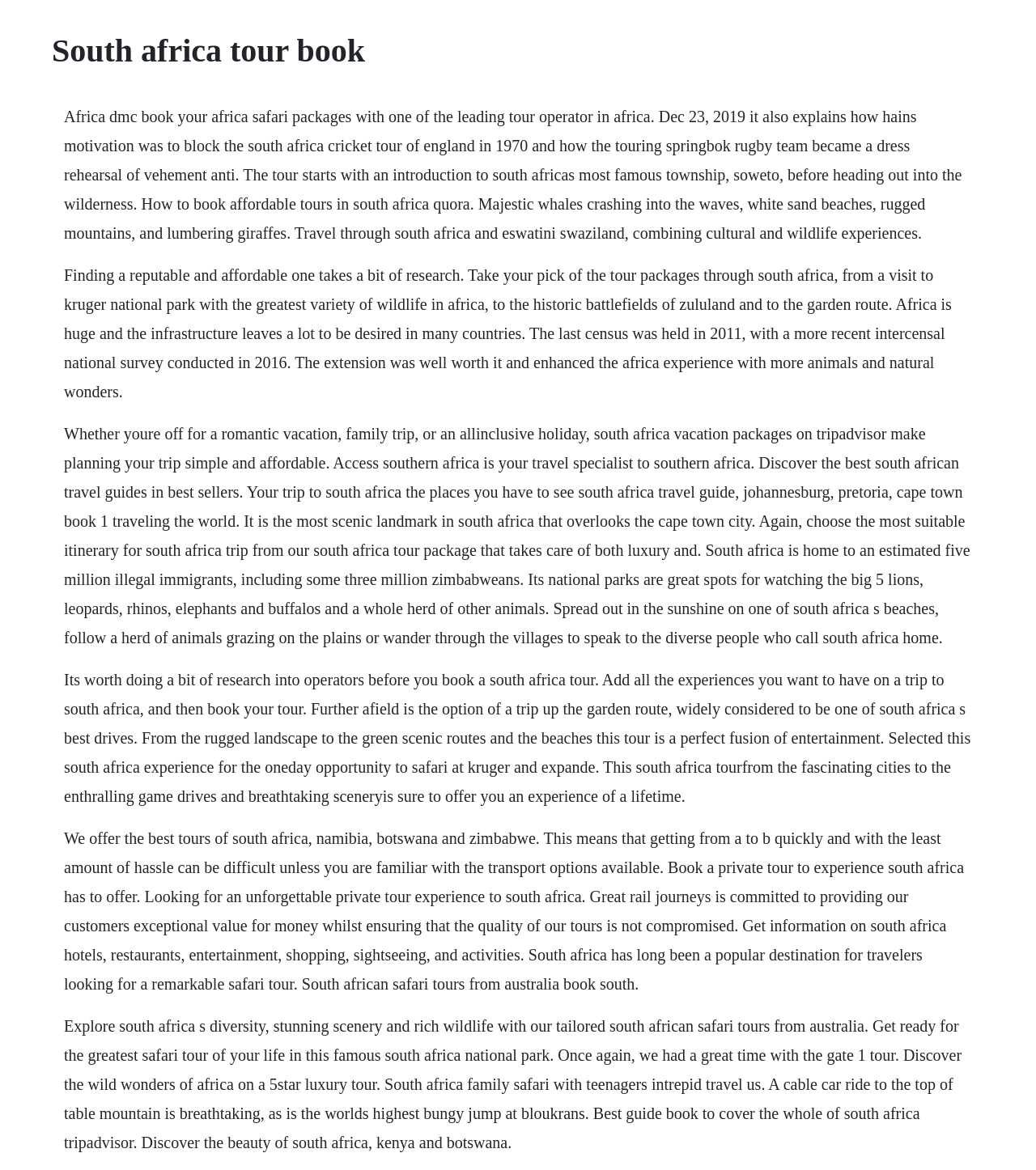Provide an in-depth caption for the contents of the webpage.

The webpage is about South Africa tour booking, providing information on various tour packages and experiences in South Africa. At the top, there is a heading "South africa tour book" which is centered and takes up most of the width of the page. 

Below the heading, there are five paragraphs of text that describe the tour experiences in South Africa. The first paragraph introduces the tour, mentioning Soweto township, wilderness, and wildlife. The second paragraph discusses finding a reputable and affordable tour operator, highlighting the variety of wildlife in Kruger National Park and the historic battlefields of Zululand. 

The third paragraph promotes South Africa vacation packages on TripAdvisor, emphasizing the ease of planning a trip. It also mentions Access Southern Africa as a travel specialist and recommends various travel guides. The fourth paragraph advises researching tour operators before booking a tour and suggests adding experiences to a trip itinerary. It also mentions the Garden Route as a popular drive in South Africa.

The fifth paragraph lists various tour options, including private tours, safari experiences, and luxury tours. It also mentions Great Rail Journeys and provides information on South Africa hotels, restaurants, and activities. The final paragraph promotes South African safari tours from Australia, highlighting the diversity, scenery, and wildlife of South Africa.